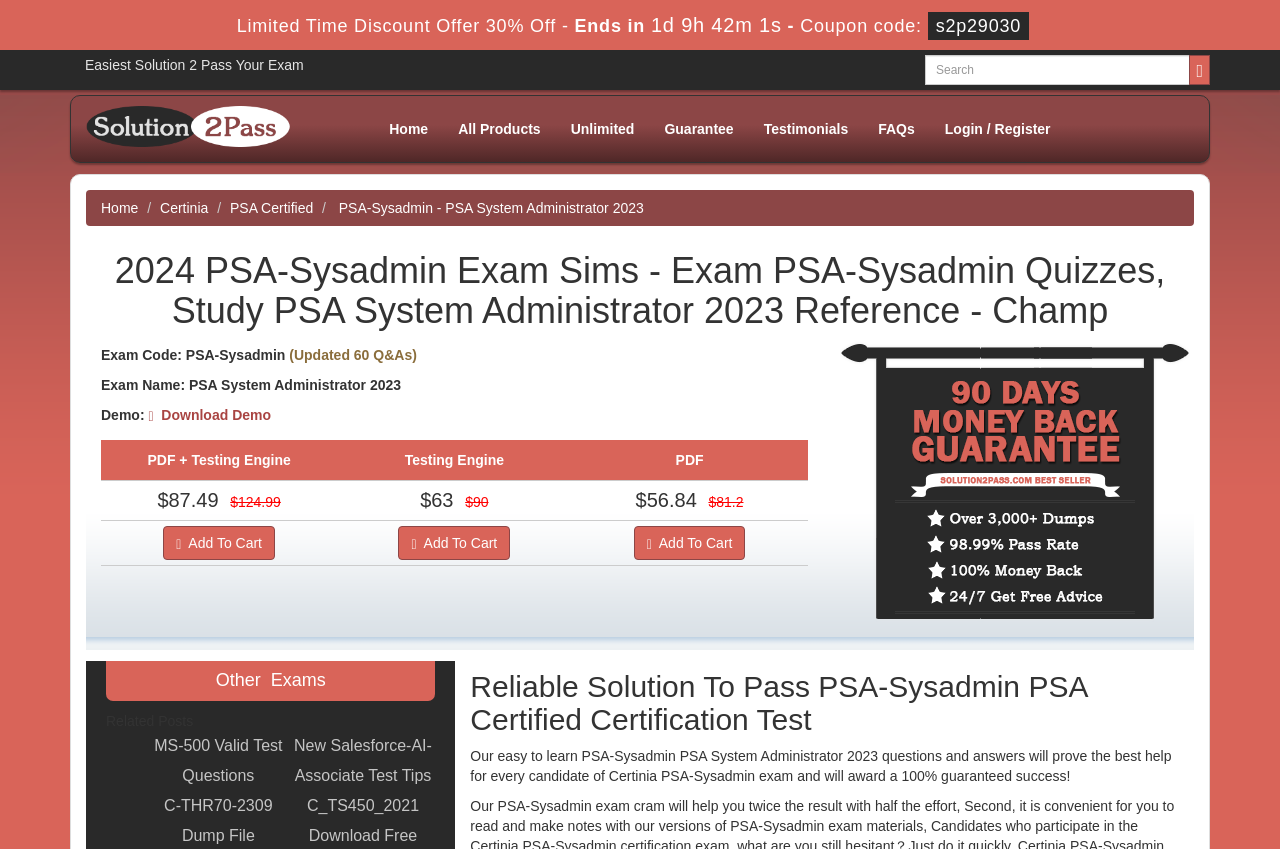Identify the bounding box coordinates necessary to click and complete the given instruction: "Download demo".

[0.116, 0.48, 0.212, 0.498]